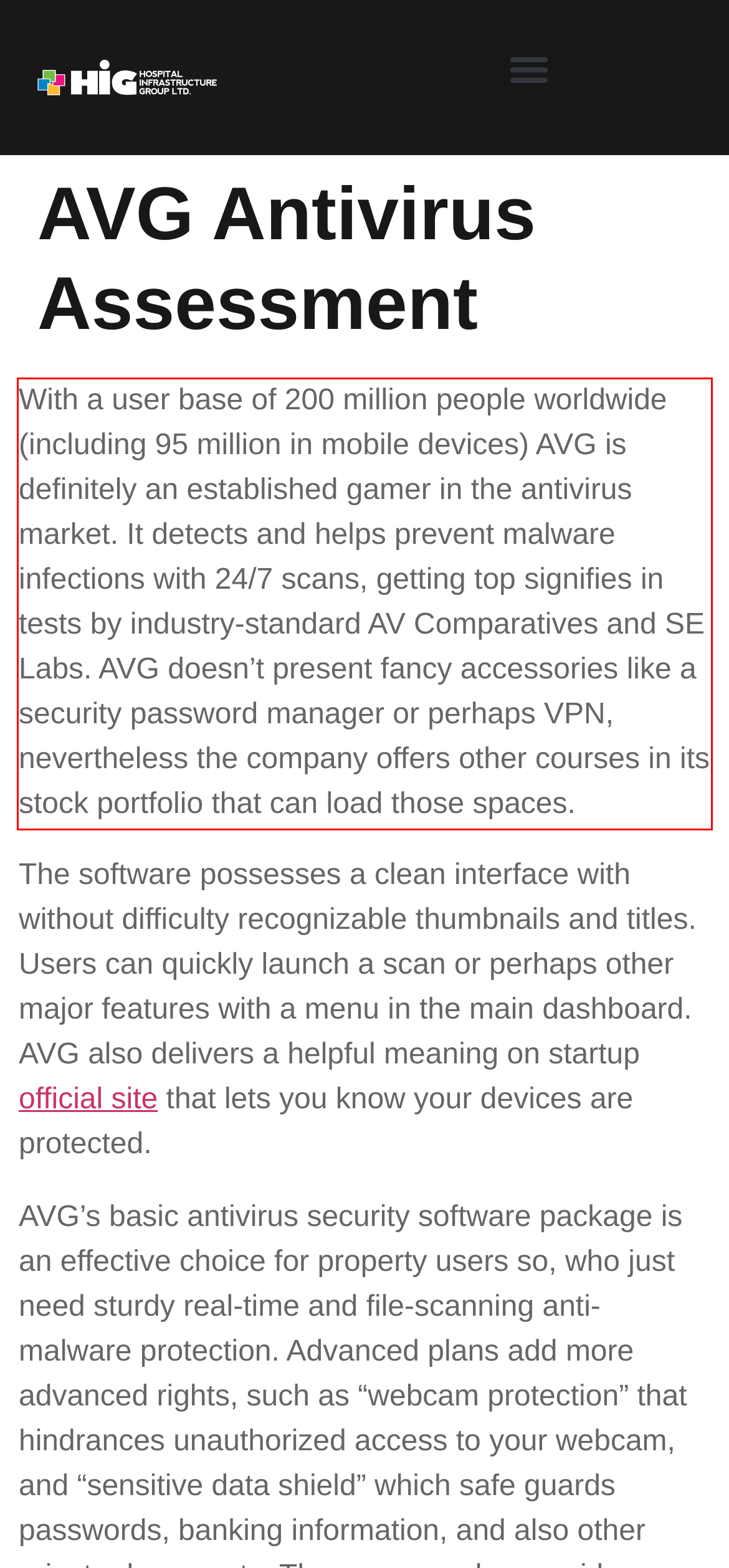Look at the provided screenshot of the webpage and perform OCR on the text within the red bounding box.

With a user base of 200 million people worldwide (including 95 million in mobile devices) AVG is definitely an established gamer in the antivirus market. It detects and helps prevent malware infections with 24/7 scans, getting top signifies in tests by industry-standard AV Comparatives and SE Labs. AVG doesn’t present fancy accessories like a security password manager or perhaps VPN, nevertheless the company offers other courses in its stock portfolio that can load those spaces.